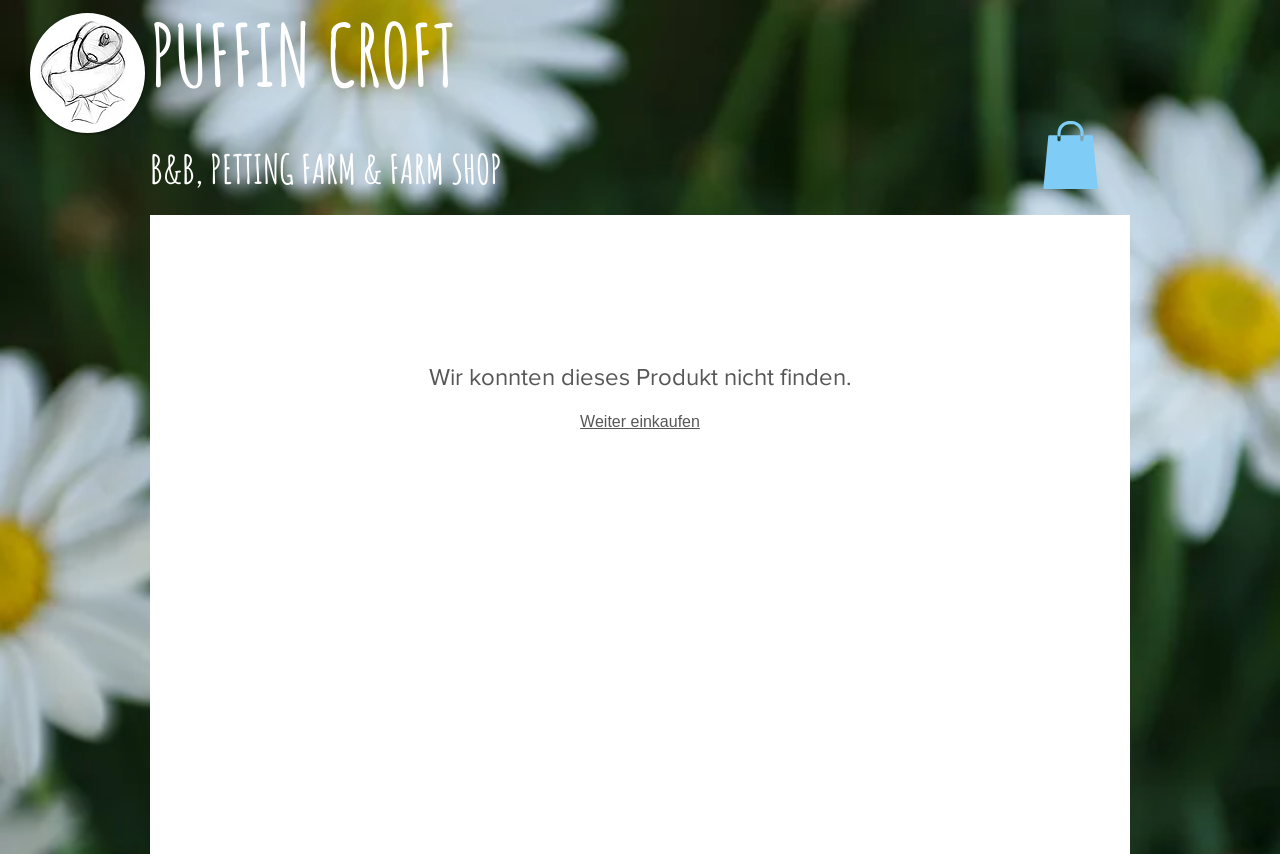Locate the bounding box coordinates of the area that needs to be clicked to fulfill the following instruction: "Click the 'shop' link". The coordinates should be in the format of four float numbers between 0 and 1, namely [left, top, right, bottom].

[0.288, 0.252, 0.323, 0.309]